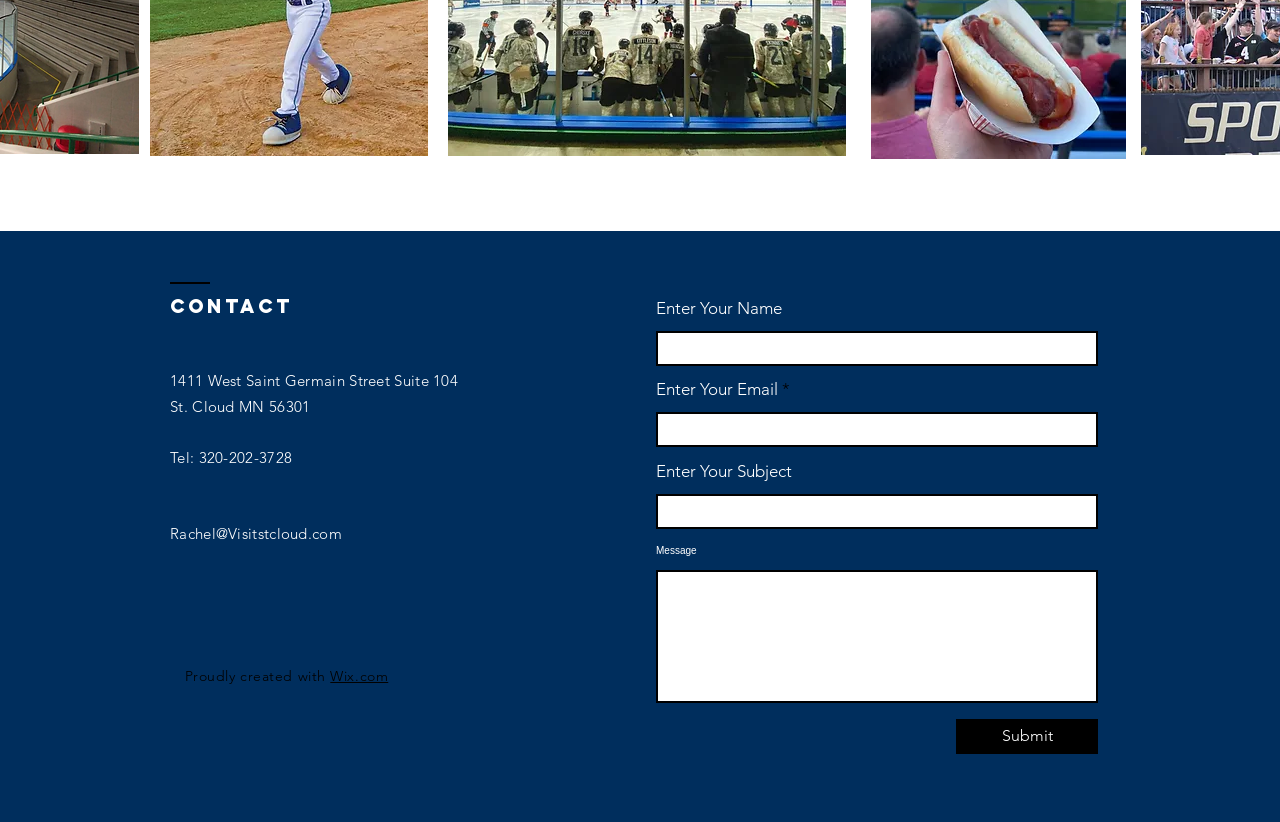What is the street address of the contact?
Refer to the image and offer an in-depth and detailed answer to the question.

I found the contact information section on the webpage, which includes the street address '1411 West Saint Germain Street Suite 104'.